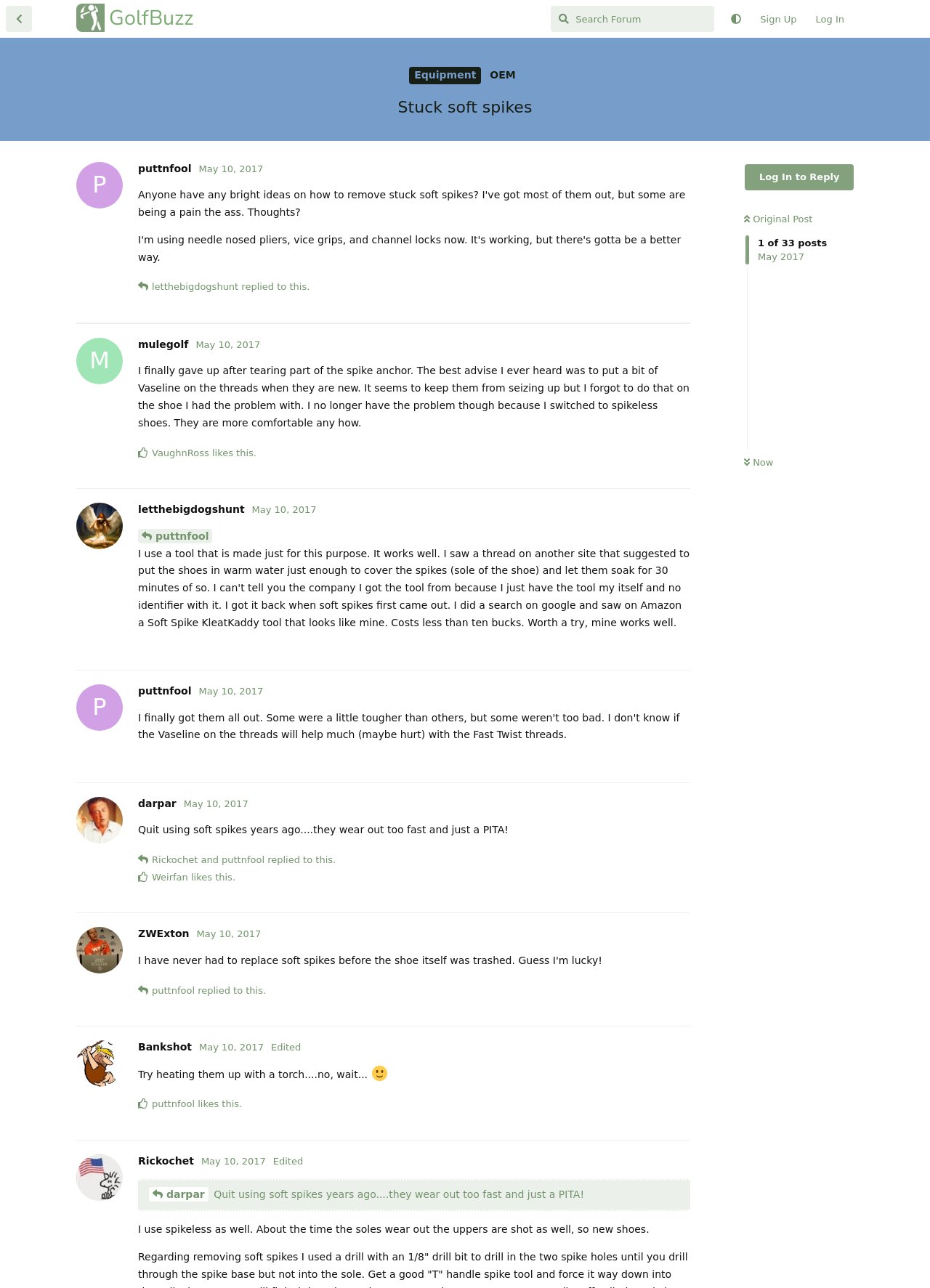Find the bounding box coordinates for the element that must be clicked to complete the instruction: "Sign up". The coordinates should be four float numbers between 0 and 1, indicated as [left, top, right, bottom].

[0.807, 0.005, 0.867, 0.025]